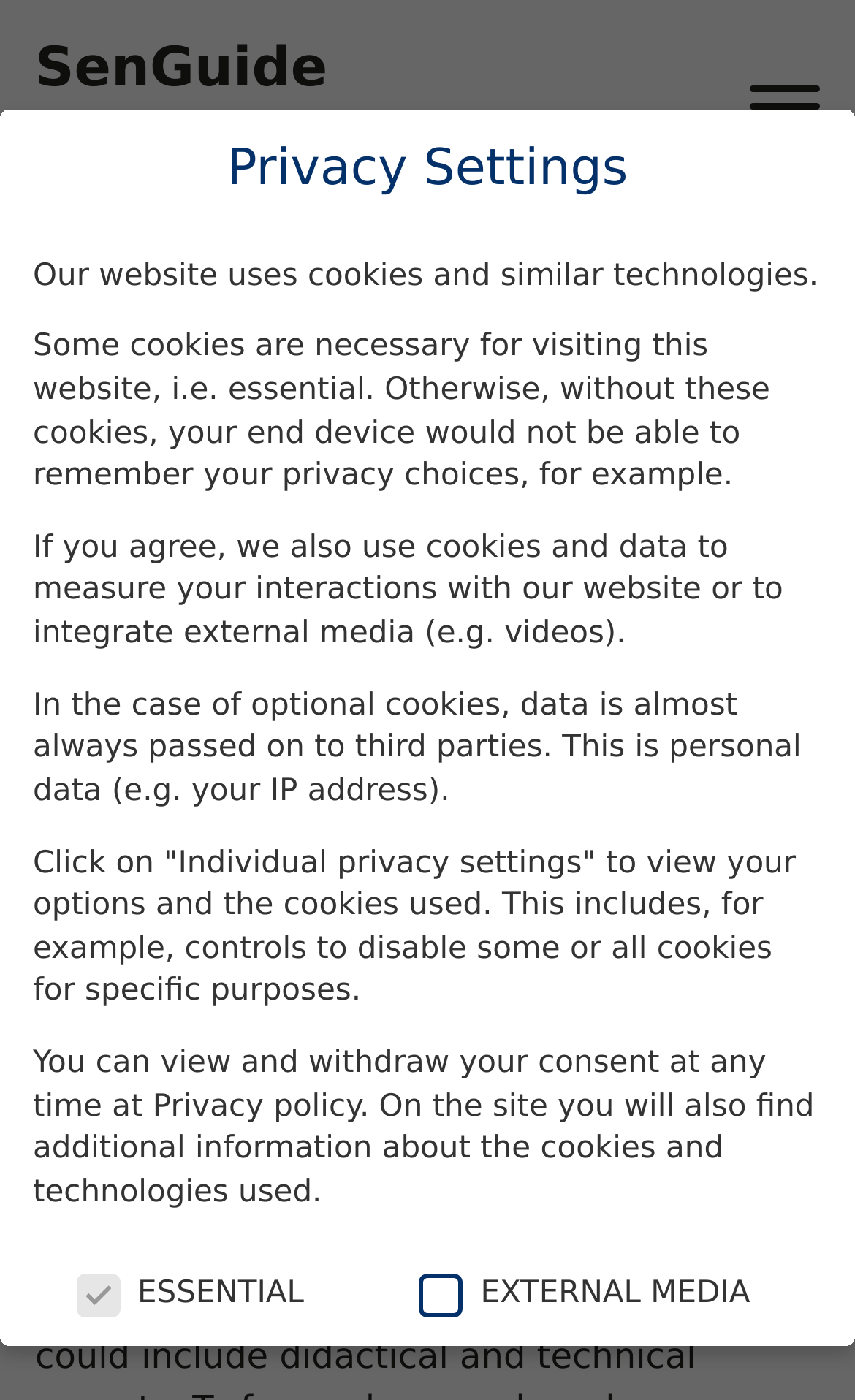From the given element description: "Privacy policy", find the bounding box for the UI element. Provide the coordinates as four float numbers between 0 and 1, in the order [left, top, right, bottom].

[0.178, 0.778, 0.42, 0.803]